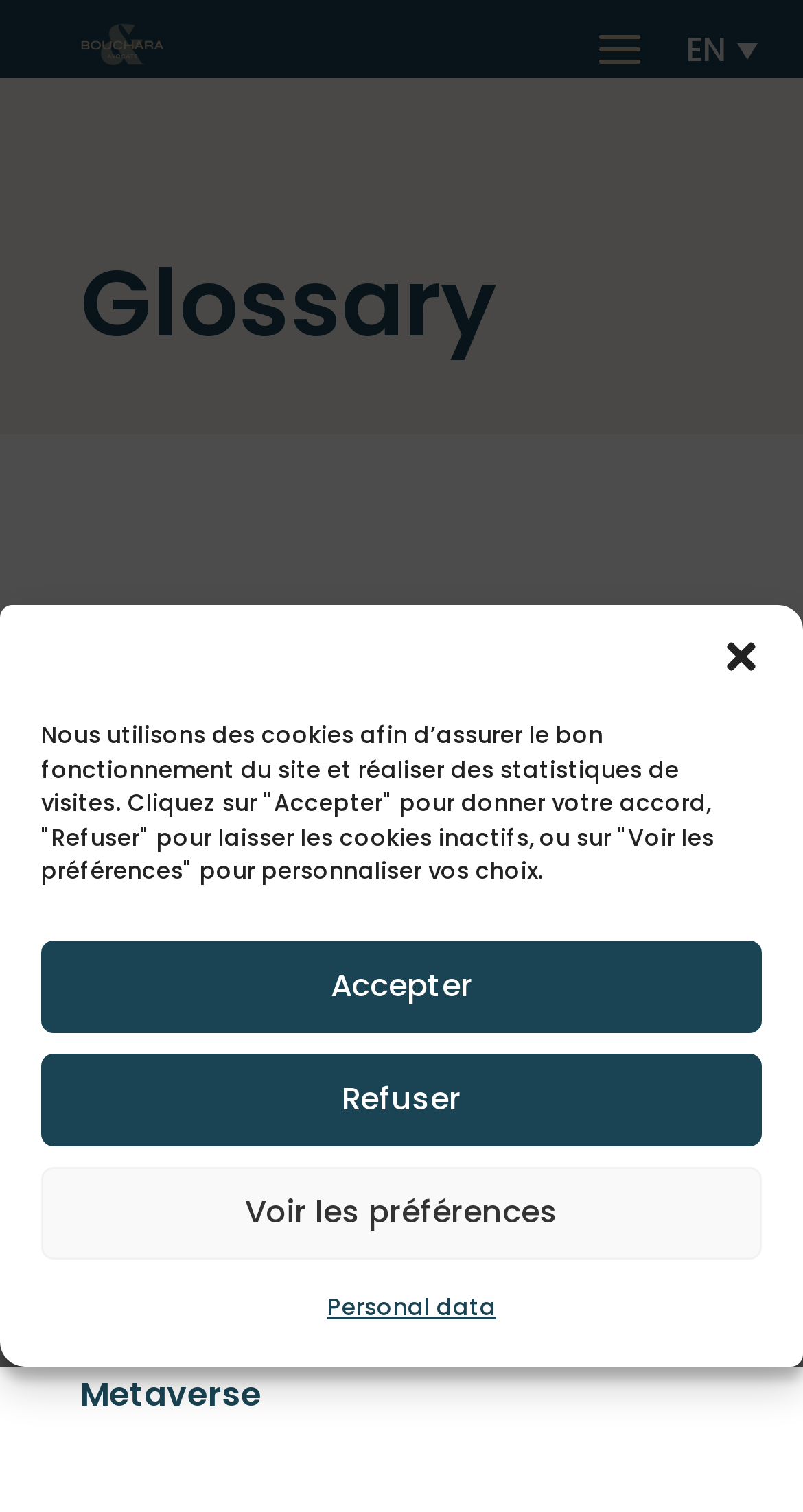What language is the webpage currently in?
Provide a one-word or short-phrase answer based on the image.

EN